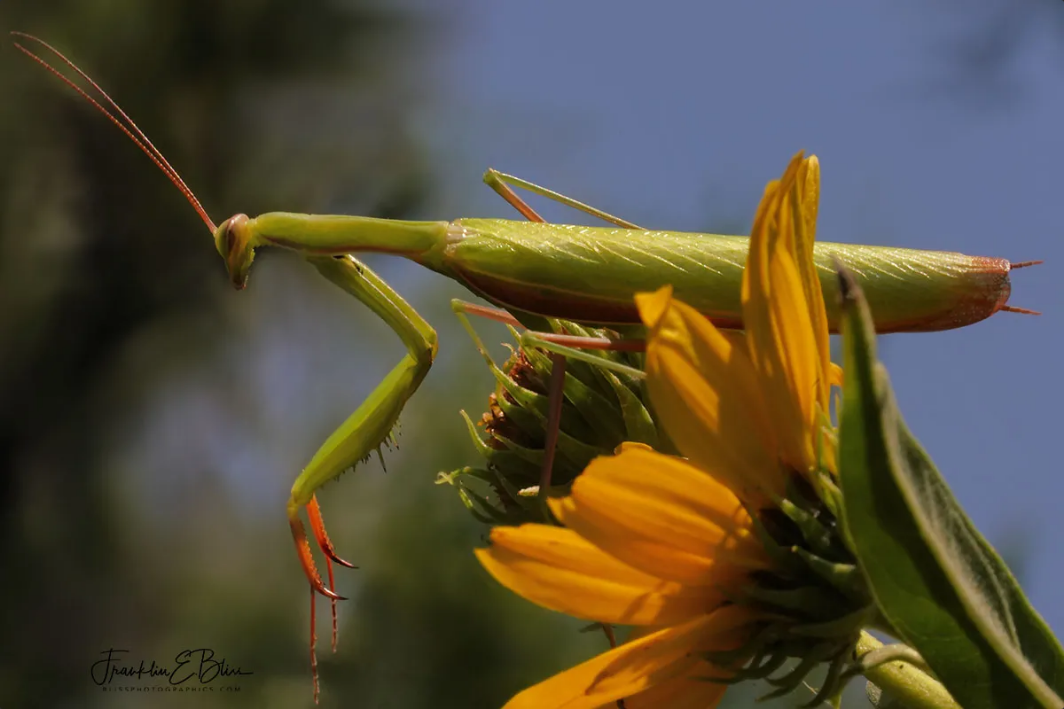Describe all the important aspects and features visible in the image.

The image captures a striking green mantis perched delicately on a vibrant yellow flower, showcasing its intricate features and natural beauty. With elongated limbs and sharp antennae, the mantis appears alert and poised, blending harmoniously with the surrounding flora. The golden petals of the flower create a vivid contrast against the mantis’s sleek green body, highlighting the delicate relationship between predator and prey in a thriving ecosystem. In the background, soft blurred hints of greenery suggest a lush environment, underscoring the mantis’s role as both a stalker and a sentinel within its habitat. The scene encapsulates a moment of tranquility and balance within nature, inviting viewers to appreciate the beauty and complexity of life in bloom.